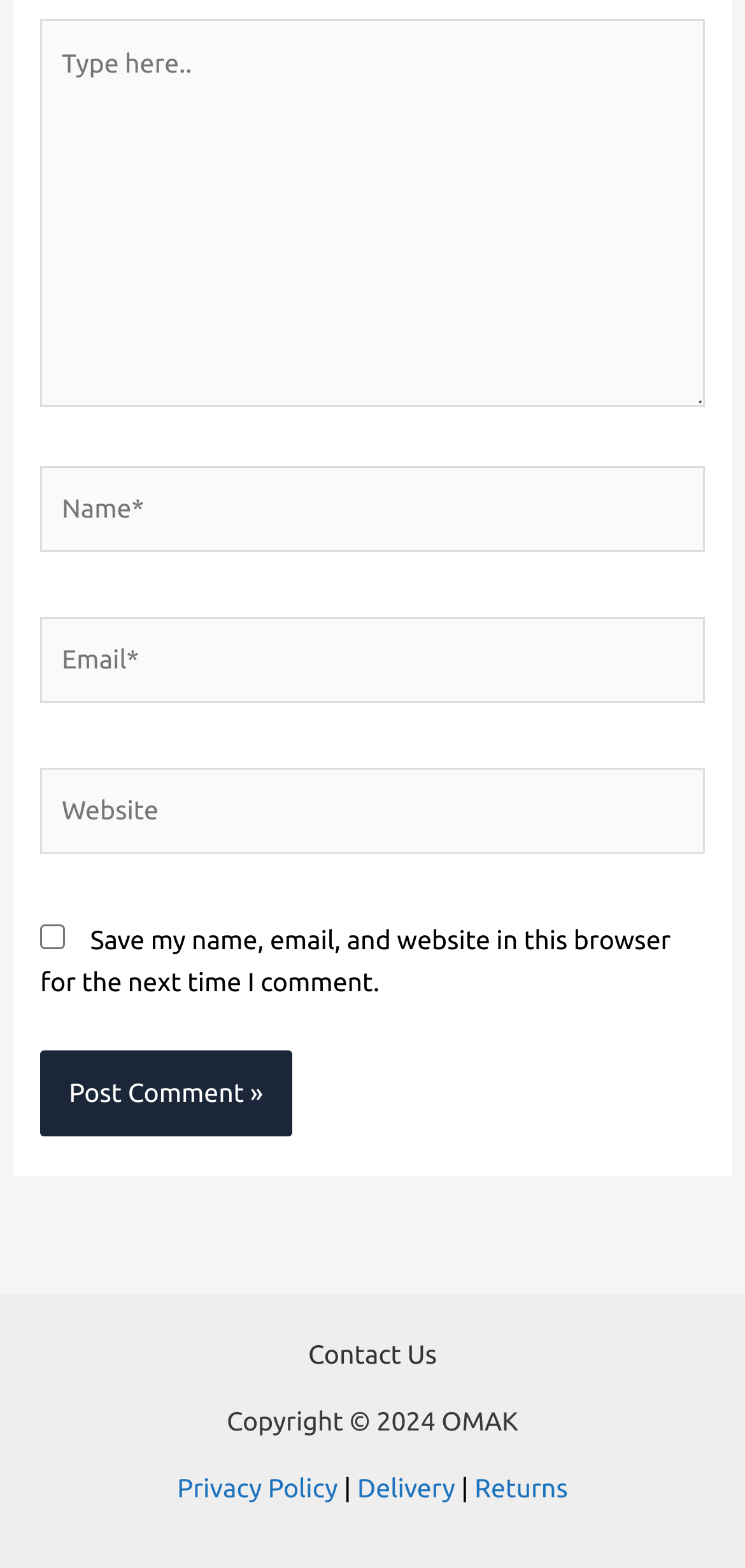Identify the bounding box coordinates for the region to click in order to carry out this instruction: "Enter your comment". Provide the coordinates using four float numbers between 0 and 1, formatted as [left, top, right, bottom].

[0.054, 0.013, 0.946, 0.26]